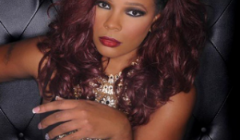Convey all the details present in the image.

The image features a striking portrait of a woman exuding confidence and glamour. She has voluminous hair styled in luscious waves, complemented by bold makeup, including emphasized eyes and a rich red lip. Dressed in a shimmering, ornate necklace, her gaze is direct and captivating, adding to her commanding presence. The backdrop is a plush black leather setting, enhancing the overall luxurious feel of the composition. This image accompanies the article titled "Experience the Legacy: Syleena Johnson’s ‘Black Balloons’ Pays Tribute to Father Syl Johnson," highlighting her involvement in a significant musical tribute and showcasing her artistry.